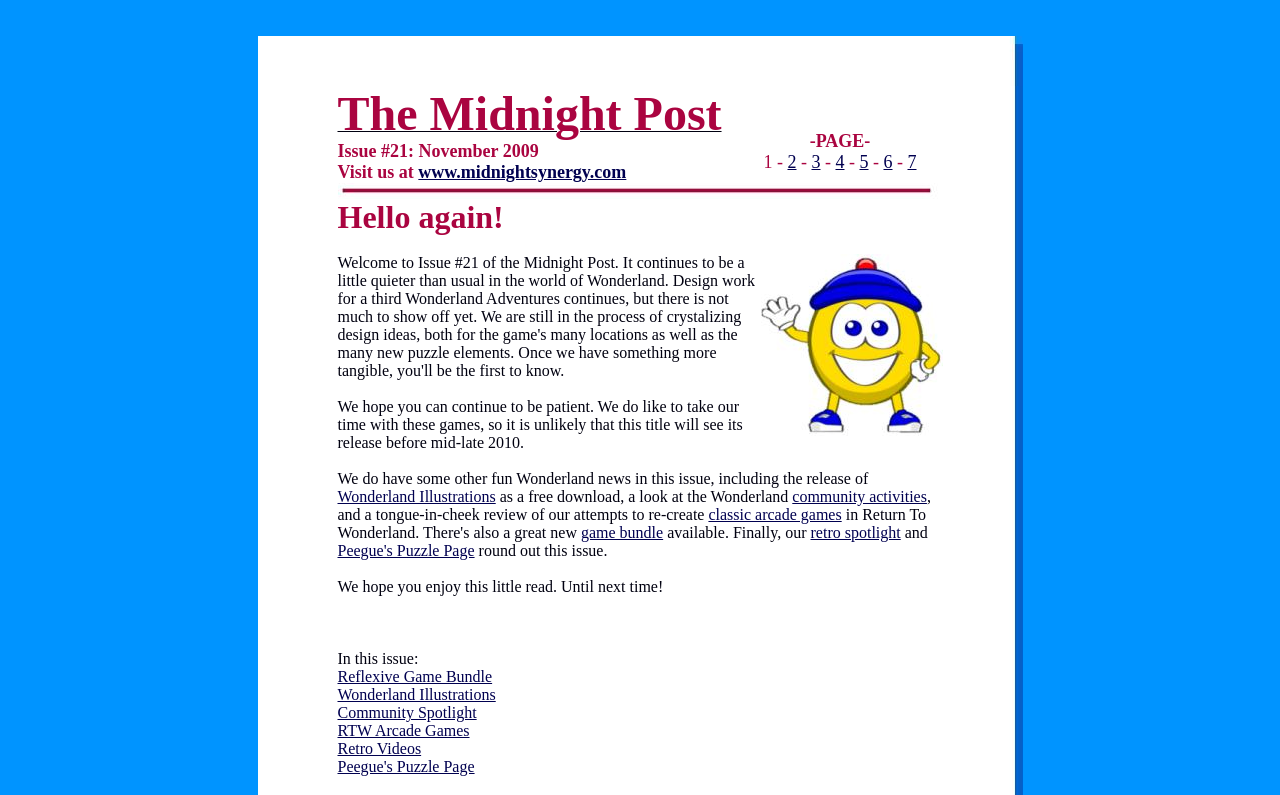Given the description "www.midnightsynergy.com", provide the bounding box coordinates of the corresponding UI element.

[0.327, 0.204, 0.489, 0.229]